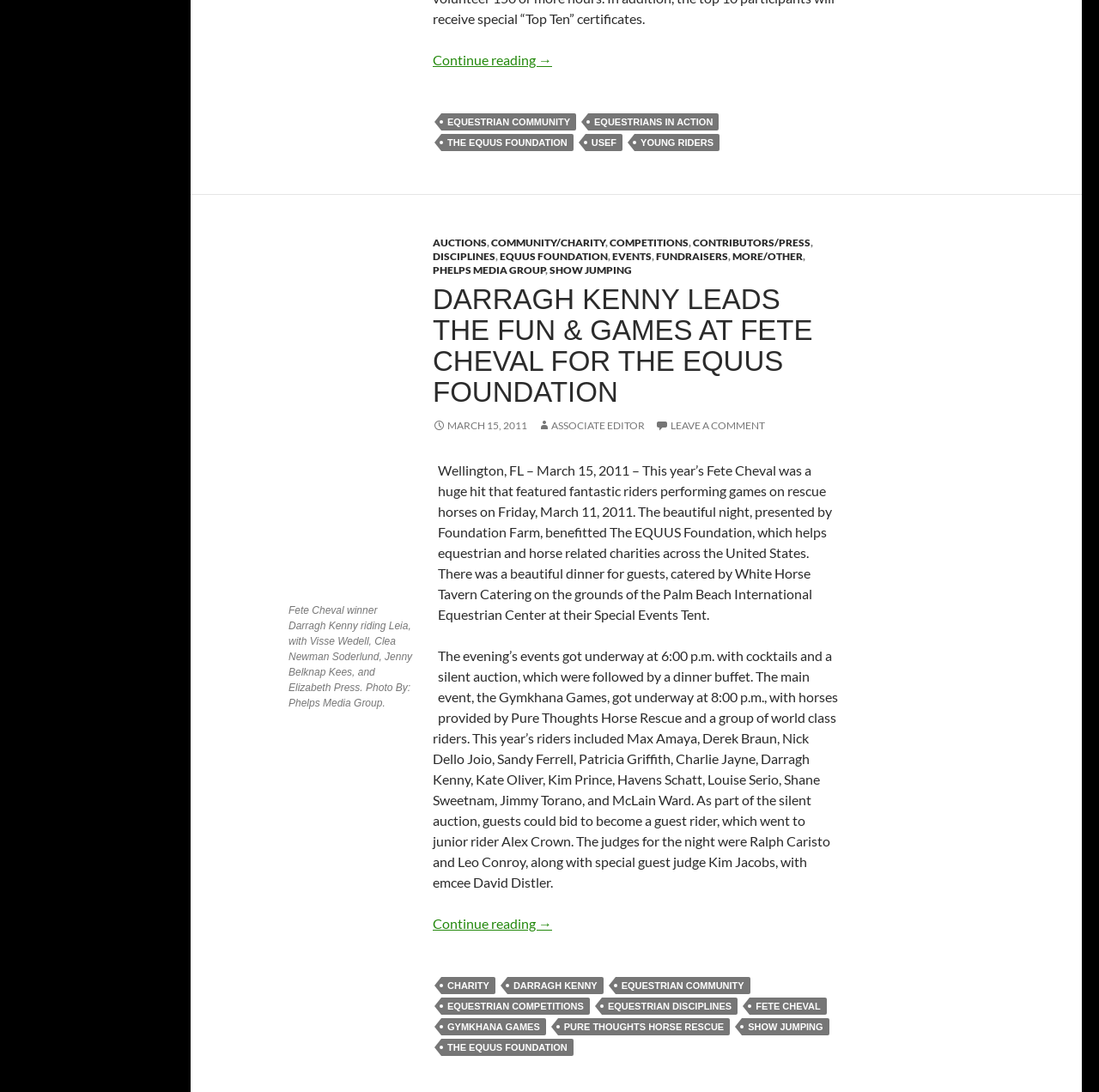Specify the bounding box coordinates of the region I need to click to perform the following instruction: "Click on the 'EQUESTRIAN COMMUNITY' link in the footer". The coordinates must be four float numbers in the range of 0 to 1, i.e., [left, top, right, bottom].

[0.402, 0.104, 0.524, 0.119]